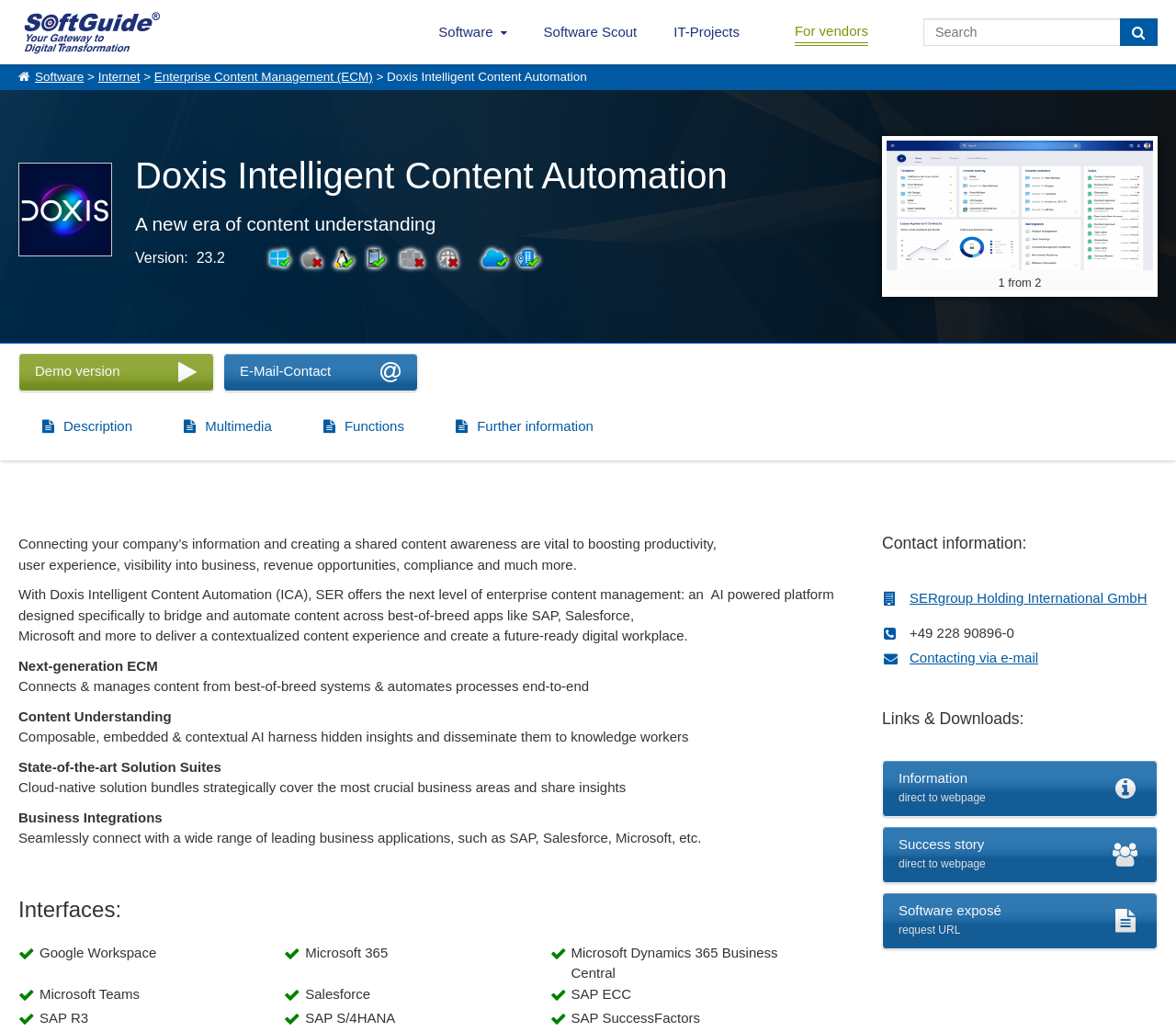Answer the question in a single word or phrase:
How many operating systems are supported by the software?

6